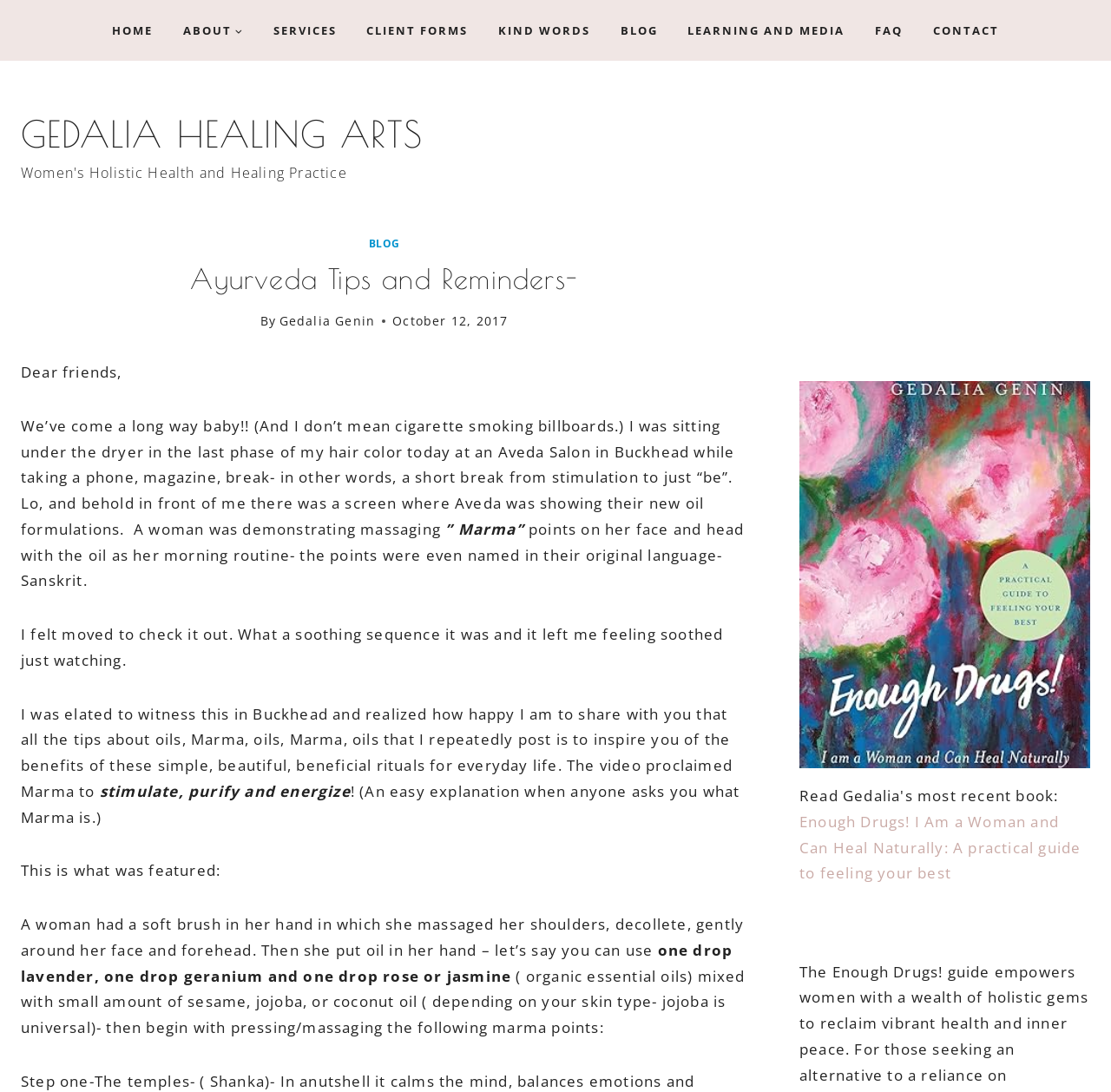Please identify the bounding box coordinates of the element I should click to complete this instruction: 'Click on the 'HOME' link'. The coordinates should be given as four float numbers between 0 and 1, like this: [left, top, right, bottom].

[0.087, 0.013, 0.151, 0.043]